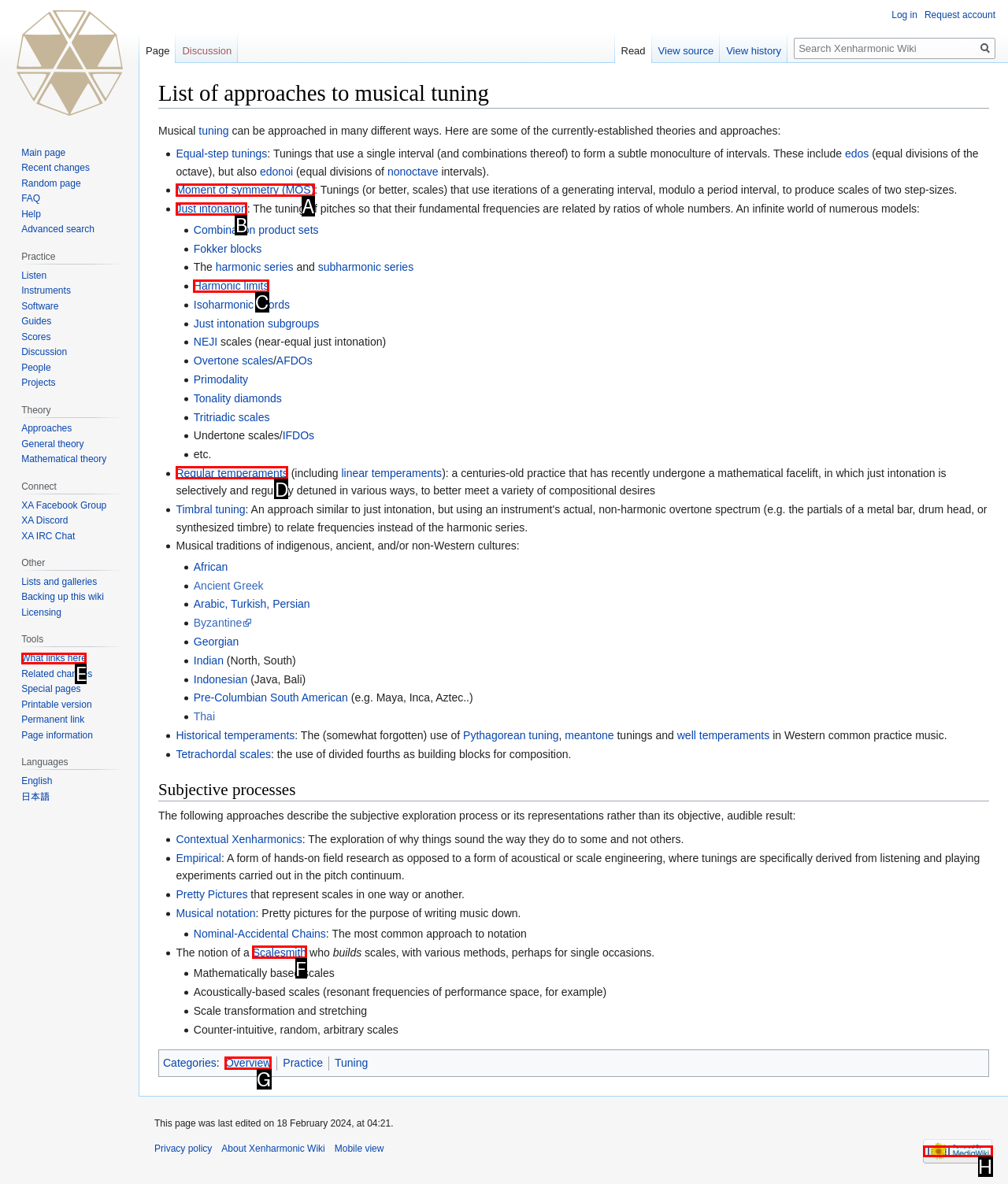Look at the description: Moment of symmetry (MOS)
Determine the letter of the matching UI element from the given choices.

A